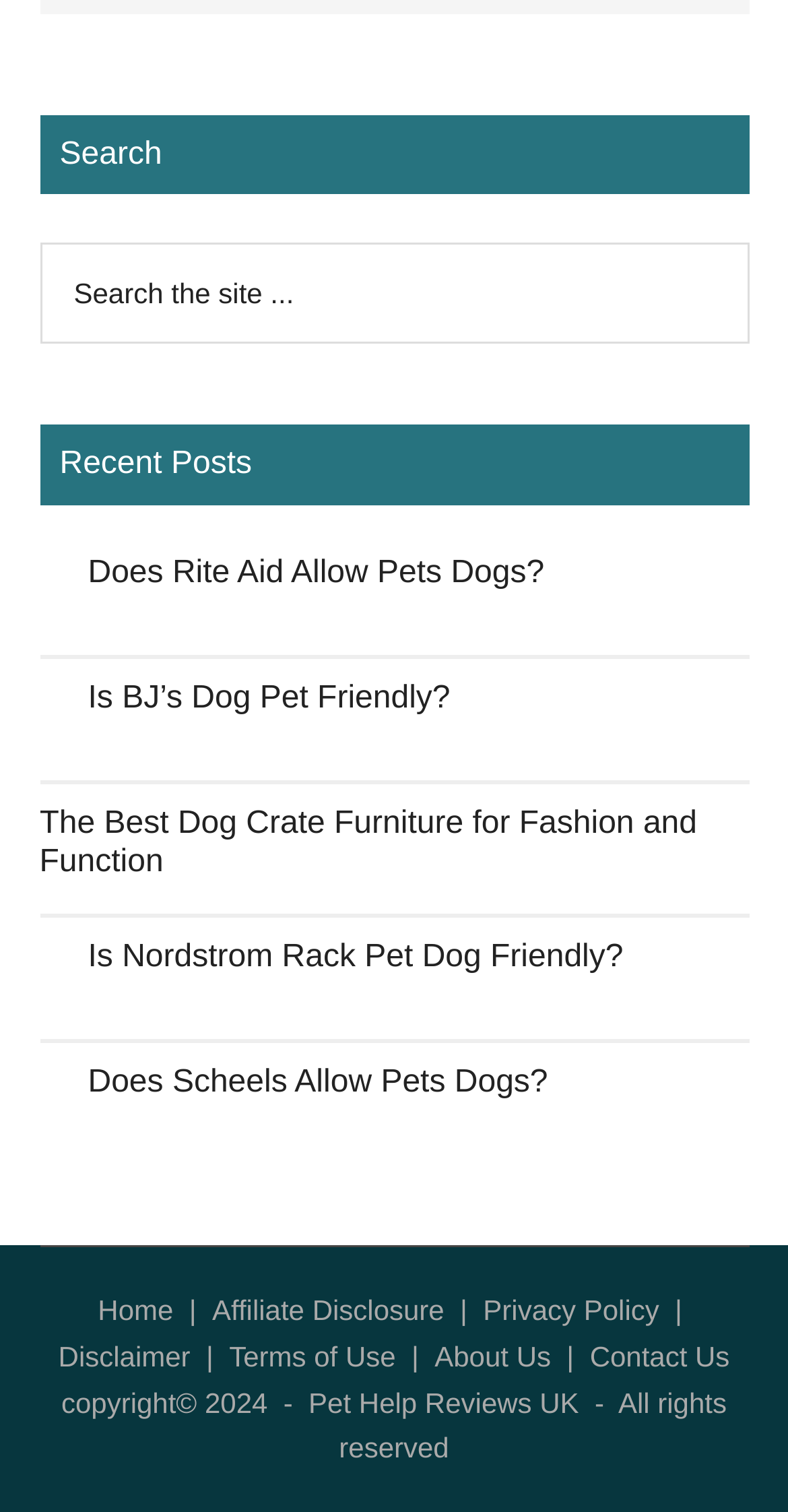How many recent posts are displayed?
Based on the visual details in the image, please answer the question thoroughly.

The recent posts section is located in the primary sidebar and displays 5 articles with headings and links. The articles are 'Does Rite Aid Allow Pets Dogs?', 'Is BJ’s Dog Pet Friendly?', 'The Best Dog Crate Furniture for Fashion and Function', 'Is Nordstrom Rack Pet Dog Friendly?', and 'Does Scheels Allow Pets Dogs?'.